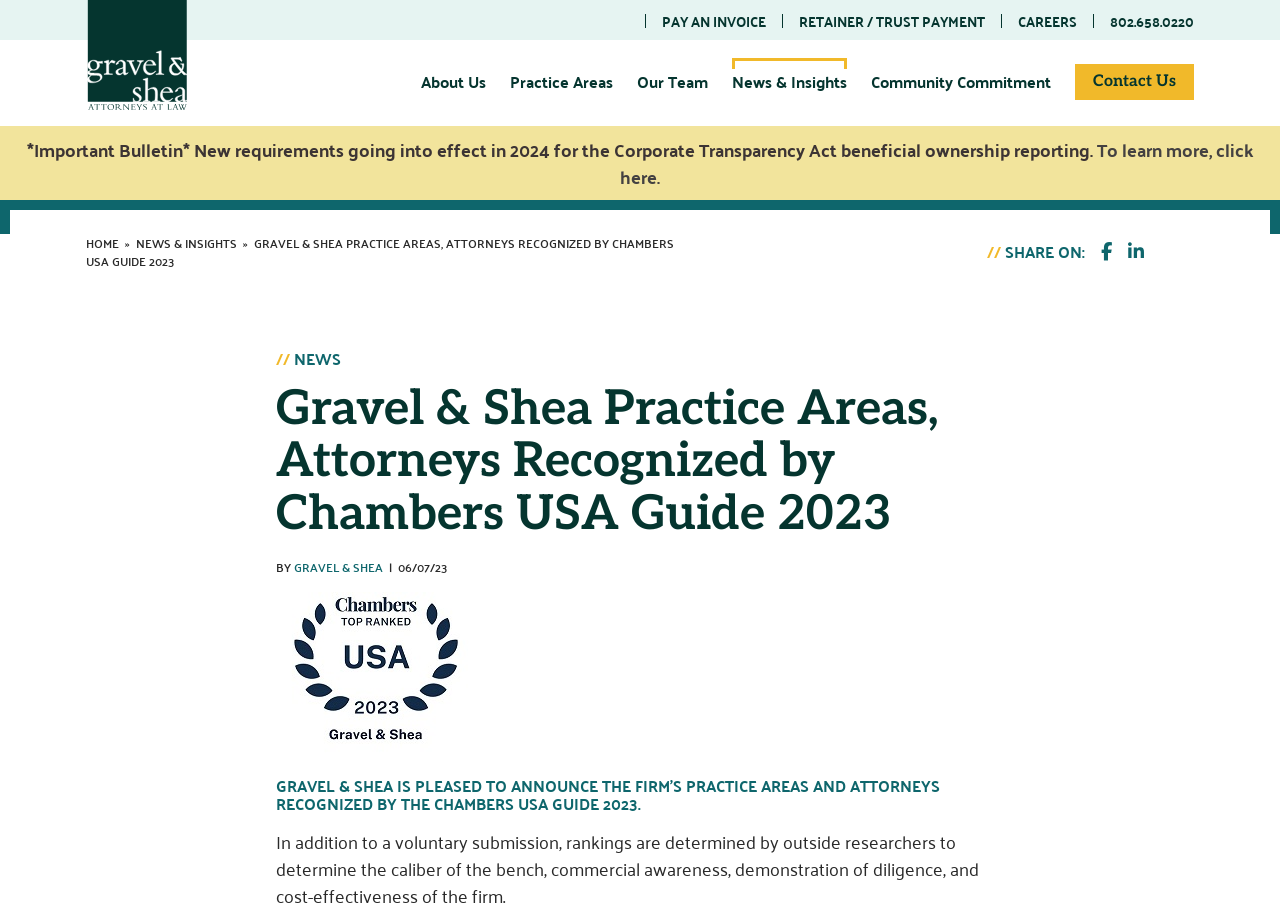Generate a thorough explanation of the webpage's elements.

The webpage is about Gravel & Shea, a law firm, announcing their practice areas and attorneys recognized by the Chambers USA Guide 2023. 

At the top of the page, there is a prominent "Important Bulletin" section, which alerts users to new requirements for the Corporate Transparency Act beneficial ownership reporting, with a link to learn more. 

Below this section, there is a navigation menu with links to "About Us", "Practice Areas", "Our Team", "News & Insights", "Community Commitment", and "Contact Us". 

To the right of the navigation menu, there is a search bar with a "Search website" button. 

Further down, there are three prominent links: "PAY AN INVOICE", "RETAINER / TRUST PAYMENT", and "CAREERS". 

On the top-right corner, there is a phone number "802.658.0220". 

The main content of the page is divided into two sections. The left section has a heading "Gravel & Shea Practice Areas, Attorneys Recognized by Chambers USA Guide 2023" and a subheading "BY GRAVEL & SHEA" with a date "06/07/23". 

The right section has a figure, likely an image, and a heading "GRAVEL & SHEA IS PLEASED TO ANNOUNCE THE FIRM’S PRACTICE AREAS AND ATTORNEYS RECOGNIZED BY THE CHAMBERS USA GUIDE 2023." with a link to "CHAMBERS USA GUIDE 2023". 

At the bottom of the page, there are social media sharing links to Facebook, LinkedIn, and email.